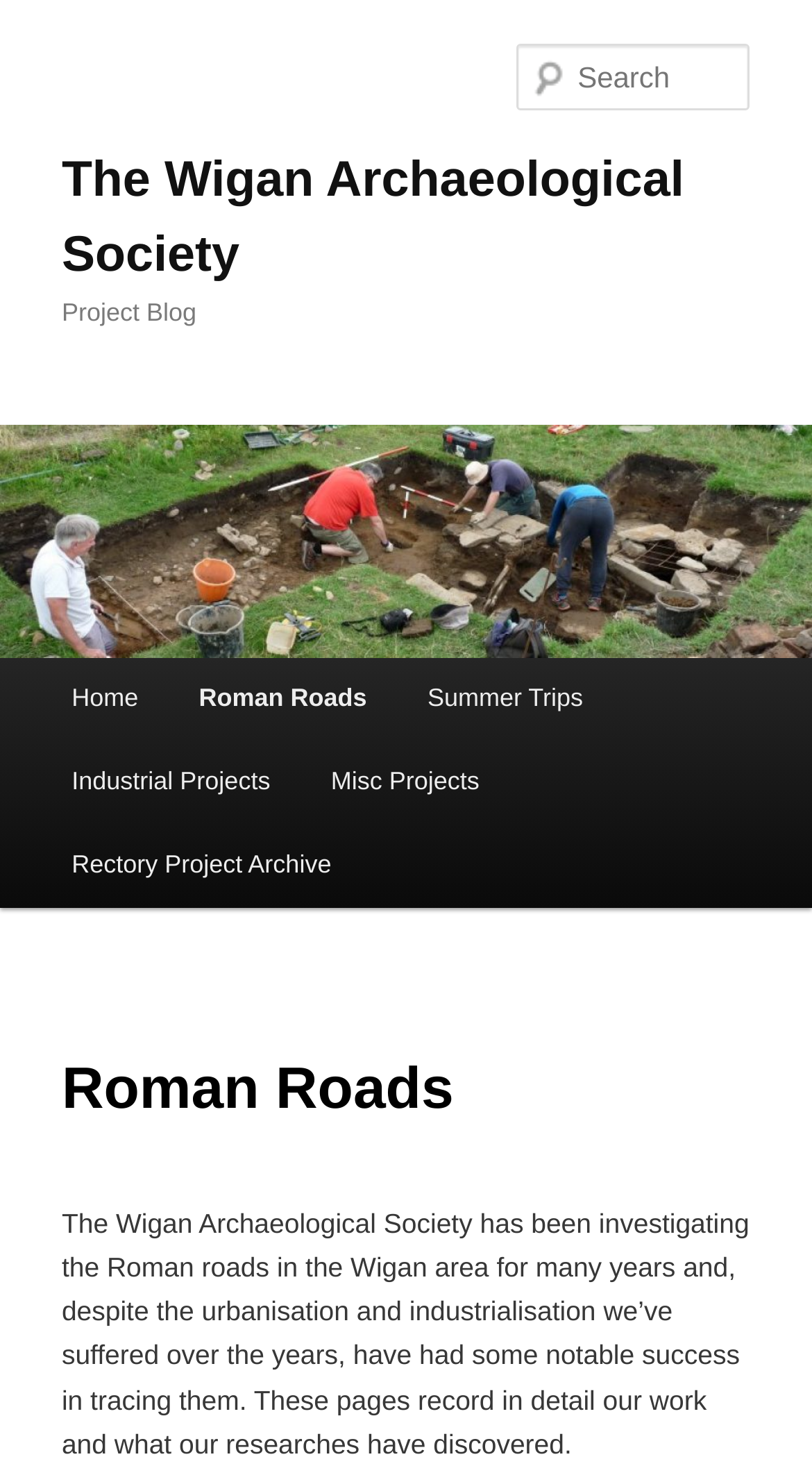Use one word or a short phrase to answer the question provided: 
What can be searched on this page?

Unknown